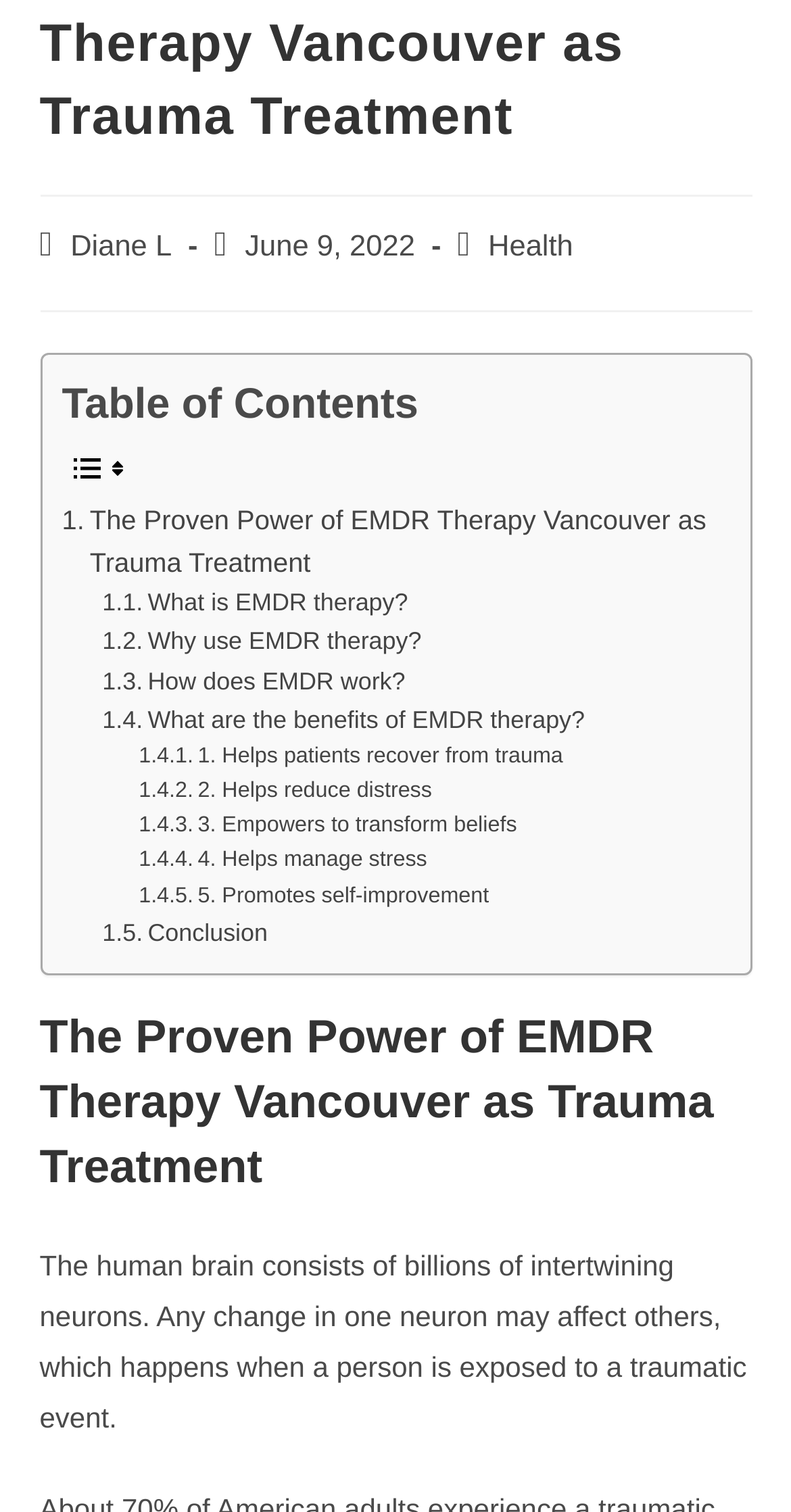Look at the image and answer the question in detail:
Who is the author of the article?

The author of the article can be found in the section above the table of contents, where it says 'Post author:' followed by the name 'Diane L'.